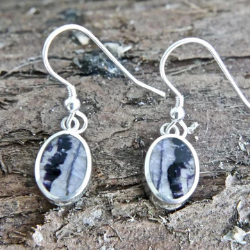What type of outfits can these earrings complement?
From the details in the image, provide a complete and detailed answer to the question.

The caption states that the earrings 'add a touch of elegance to both casual and formal outfits', implying that they can complement a wide range of attire.